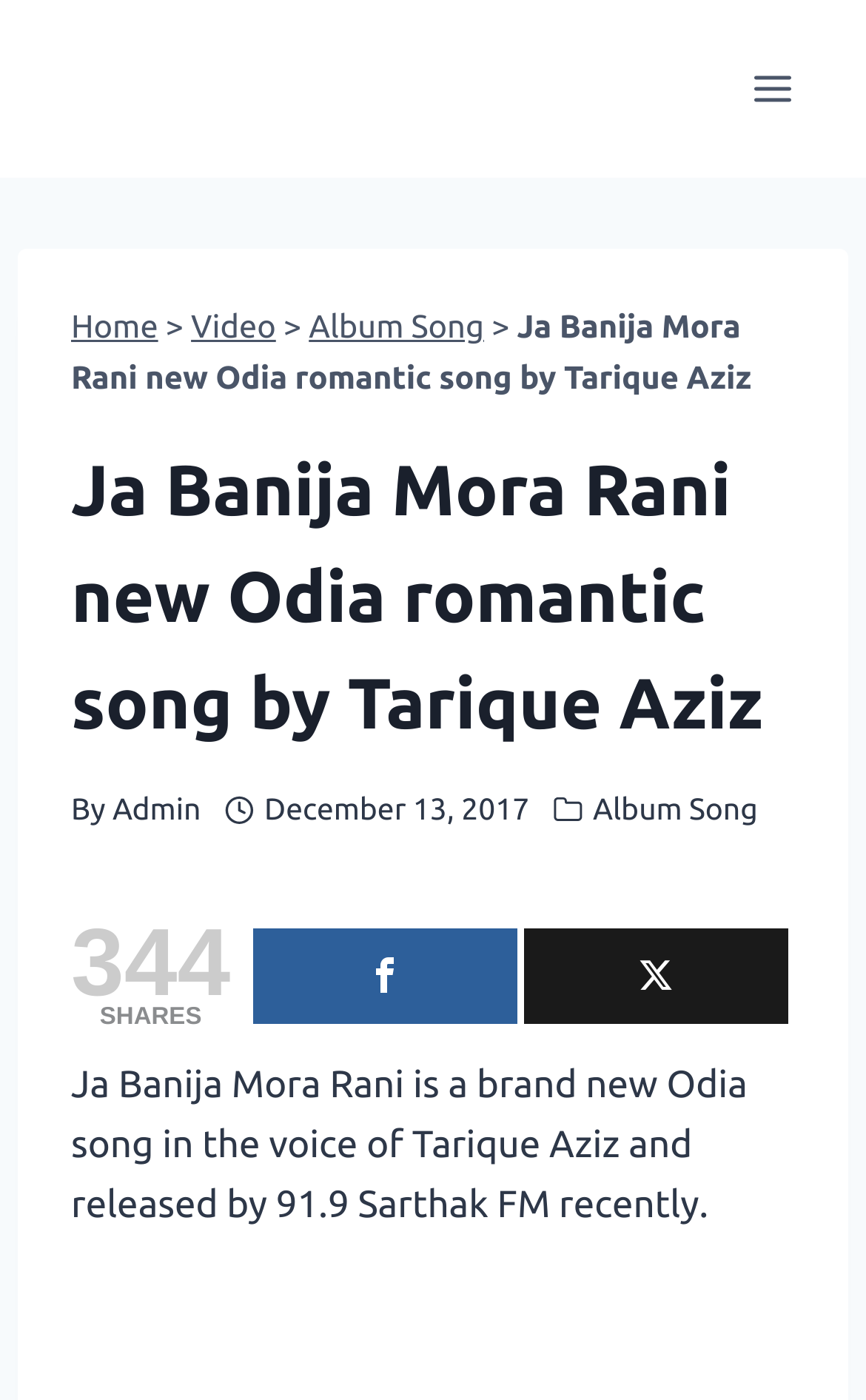Identify the coordinates of the bounding box for the element that must be clicked to accomplish the instruction: "Click the 'Video' link".

[0.221, 0.221, 0.319, 0.246]